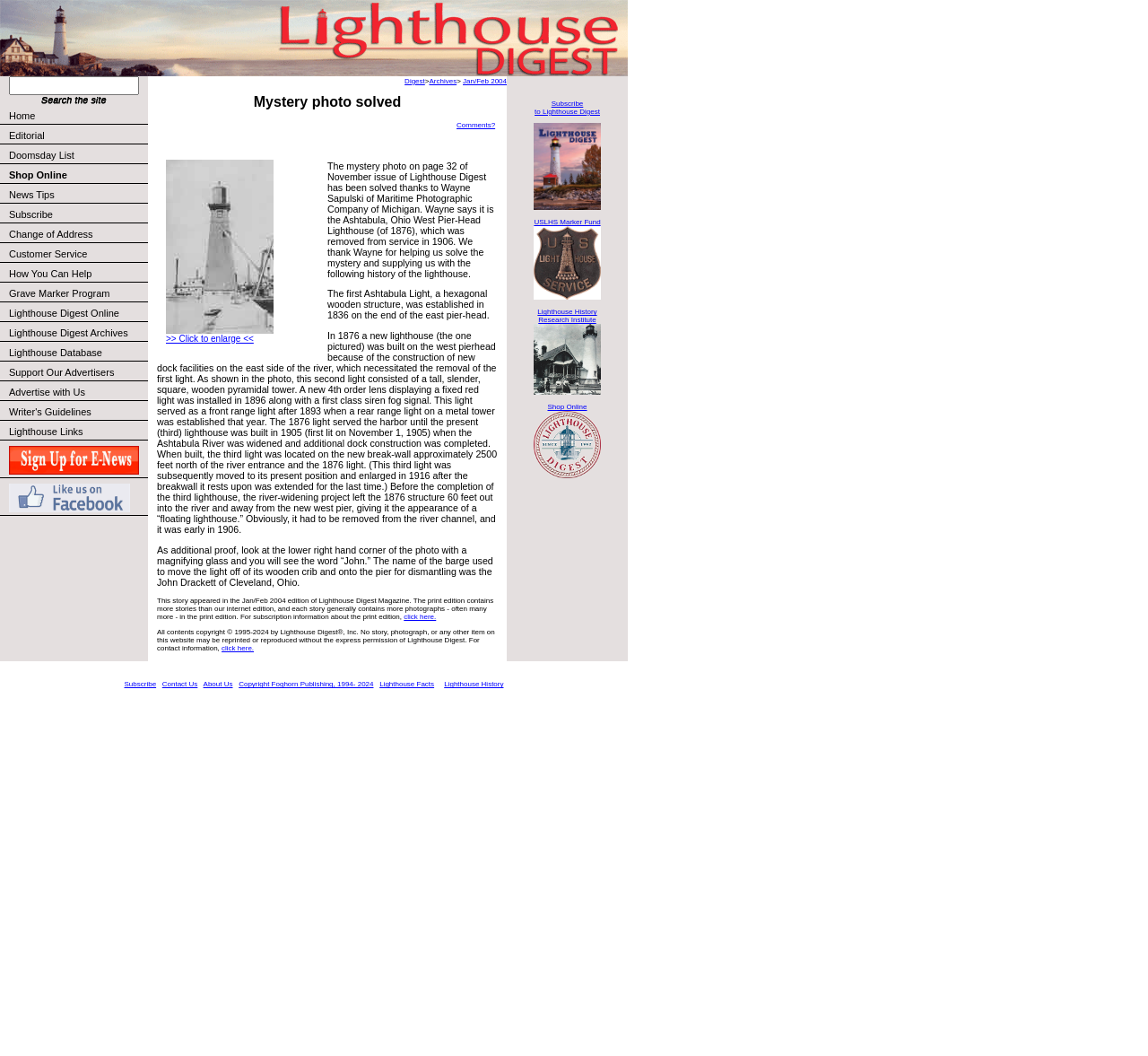Pinpoint the bounding box coordinates of the clickable element needed to complete the instruction: "Subscribe to Lighthouse Digest". The coordinates should be provided as four float numbers between 0 and 1: [left, top, right, bottom].

[0.466, 0.094, 0.523, 0.11]